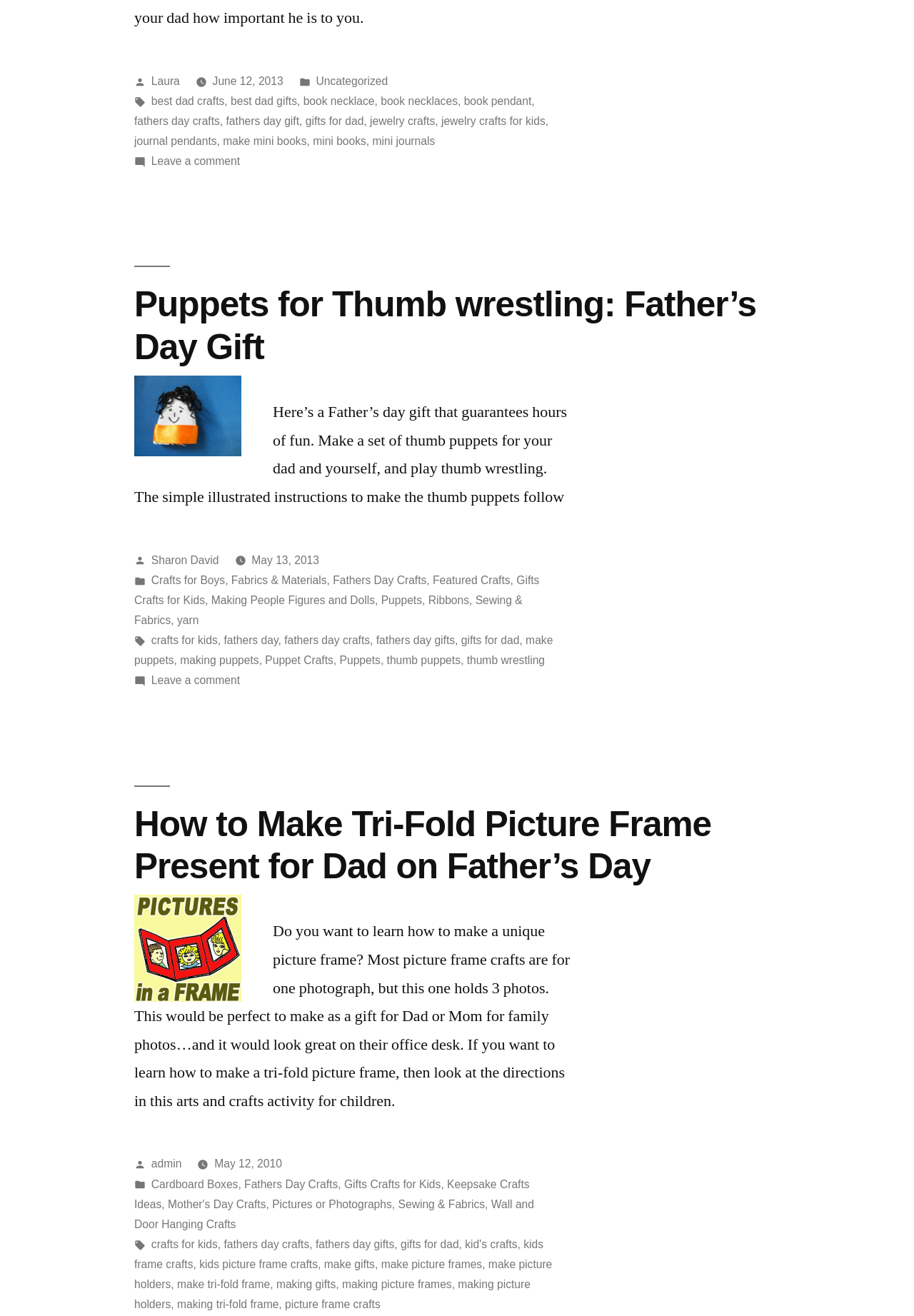From the element description: "with cookie and ads", extract the bounding box coordinates of the UI element. The coordinates should be expressed as four float numbers between 0 and 1, in the order [left, top, right, bottom].

None